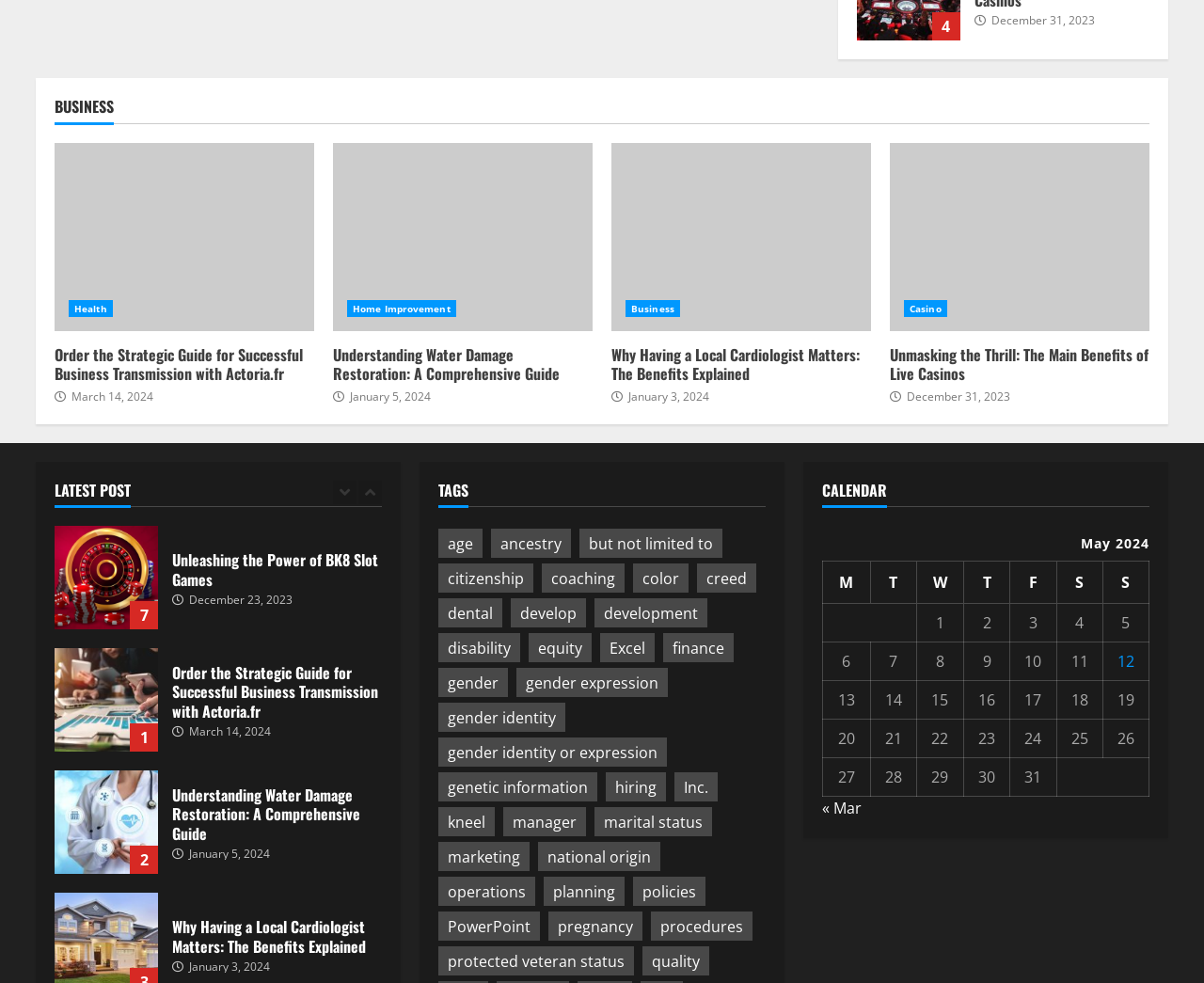Determine the bounding box coordinates of the section I need to click to execute the following instruction: "Click on the 'TAGS' heading". Provide the coordinates as four float numbers between 0 and 1, i.e., [left, top, right, bottom].

[0.364, 0.489, 0.636, 0.516]